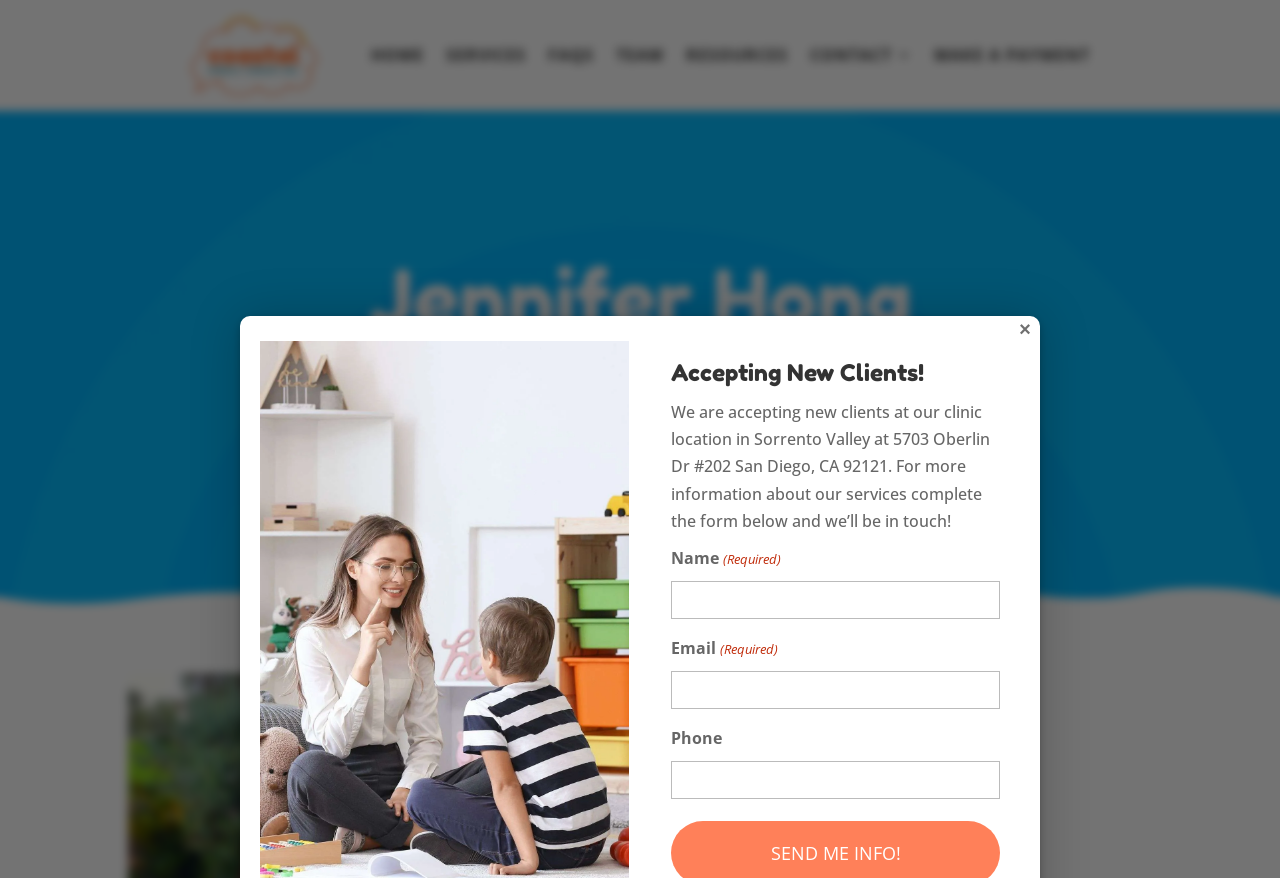What is the name of one of the trainings Jennifer Hong has?
Answer the question with as much detail as you can, using the image as a reference.

The webpage lists Jennifer Hong's trainings, and one of them is 'It Takes Two to Talk Hanen Program', indicating that she has received training in this program.